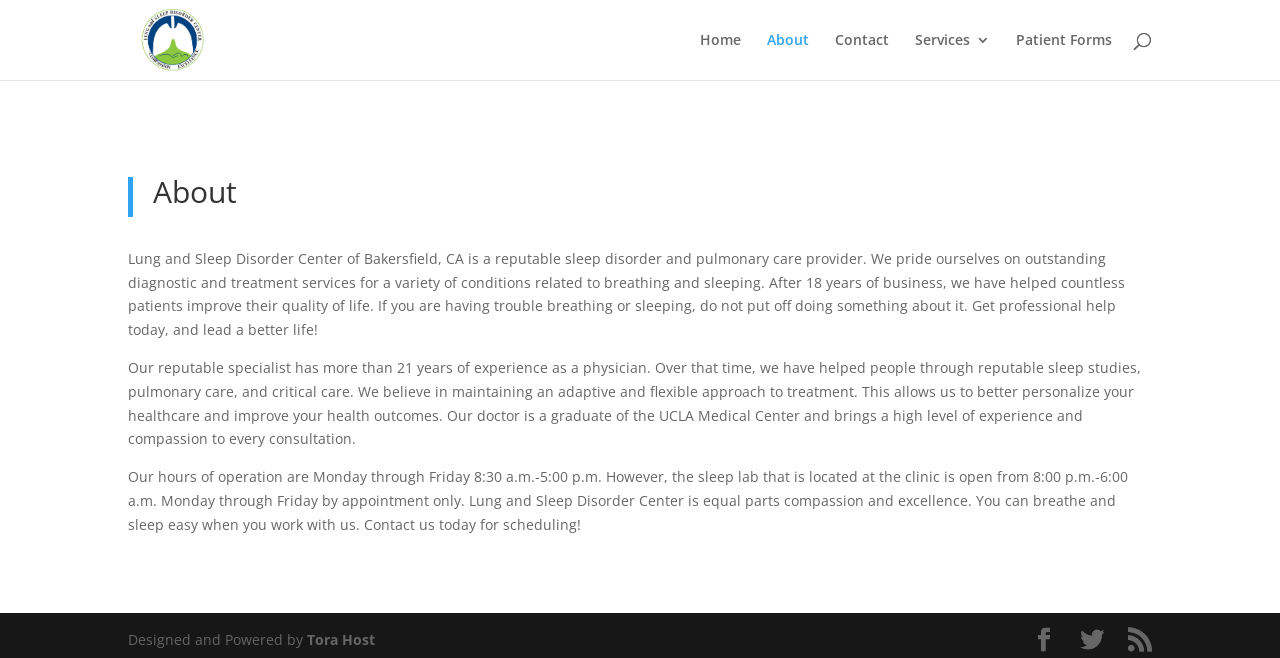Answer the question in a single word or phrase:
What is the name of the center?

Lung and Sleep Disorder Center